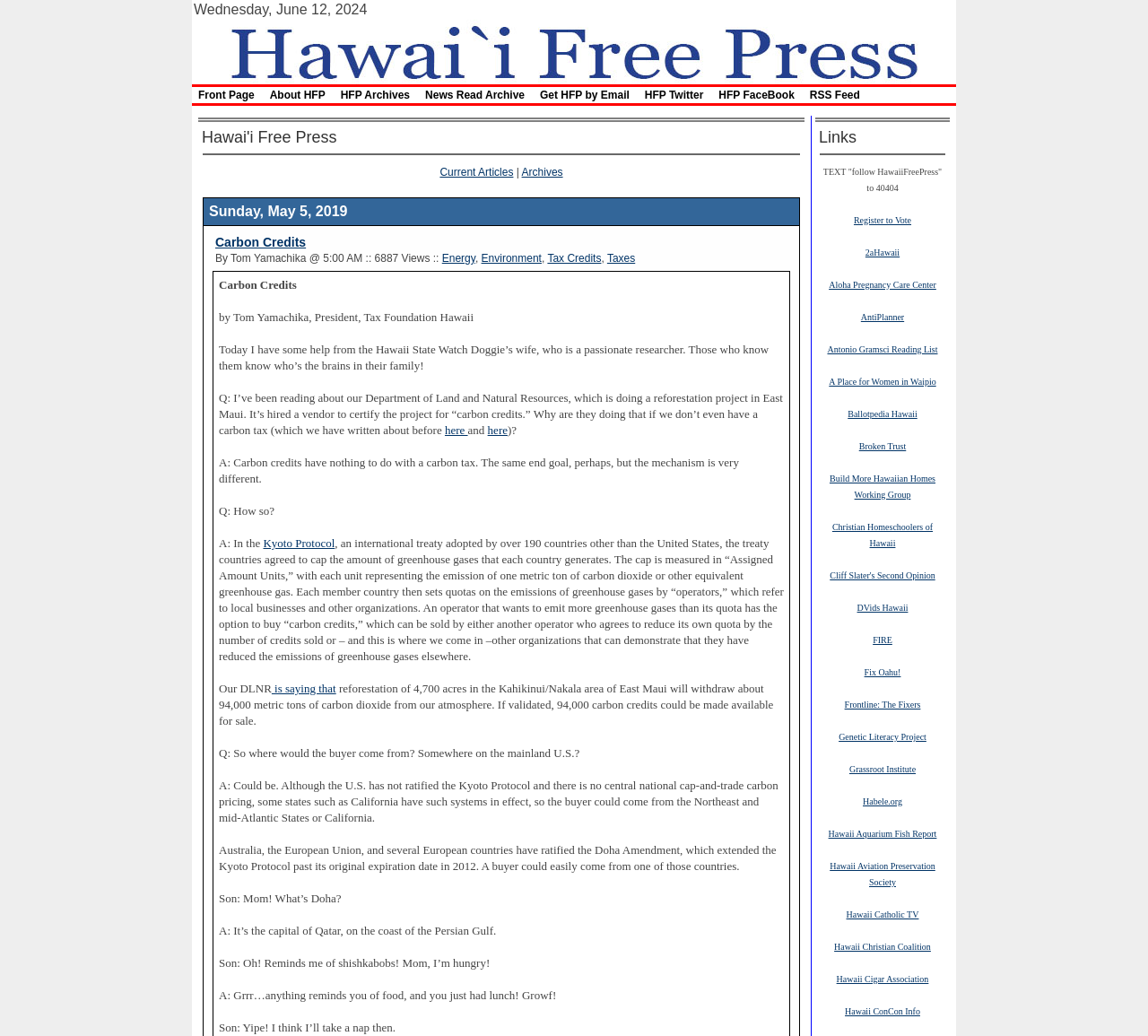What is the purpose of carbon credits?
Answer the question using a single word or phrase, according to the image.

To cap greenhouse gas emissions